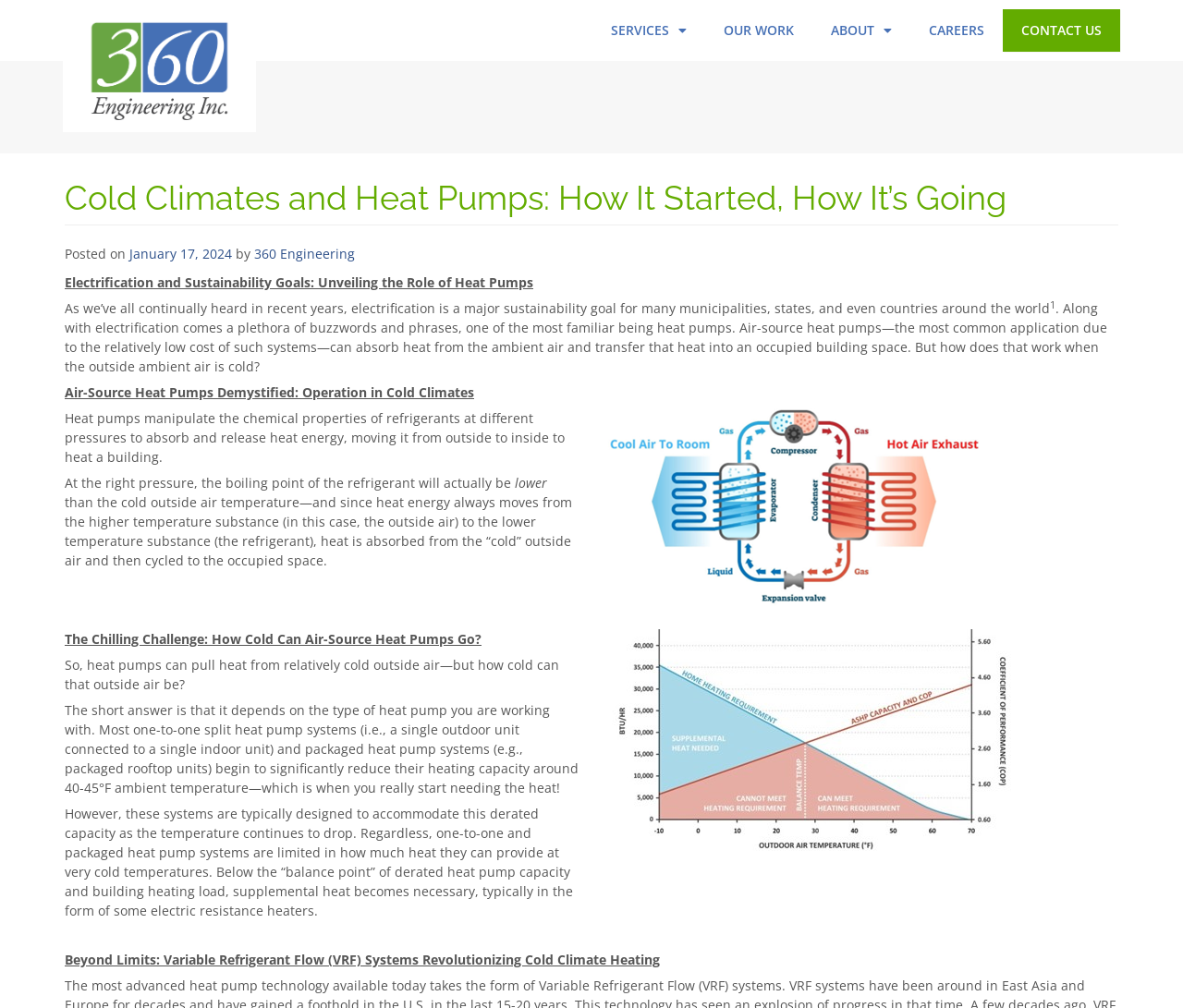Give the bounding box coordinates for the element described by: "Careers".

[0.77, 0.009, 0.848, 0.051]